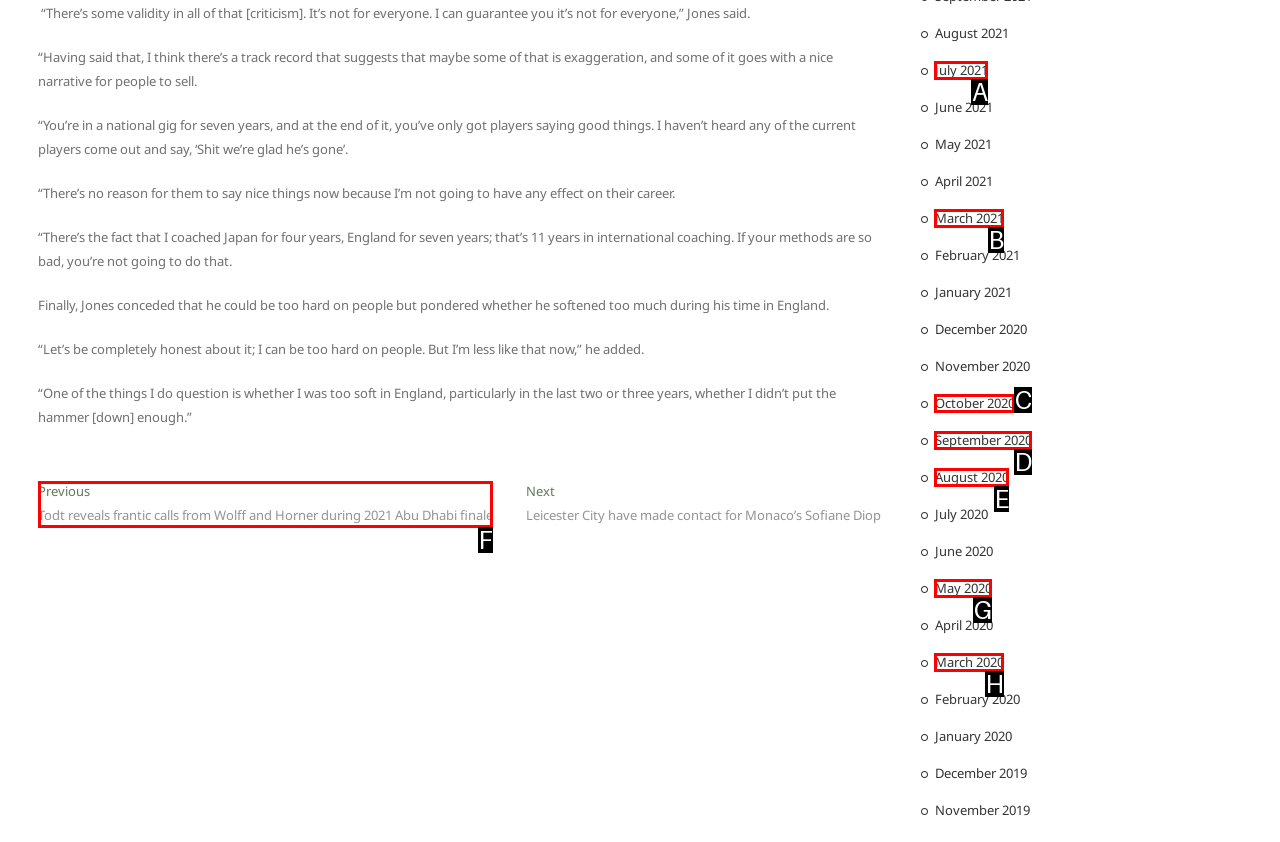Point out the letter of the HTML element you should click on to execute the task: Click on 'Previous post: Todt reveals frantic calls from Wolff and Horner during 2021 Abu Dhabi finale'
Reply with the letter from the given options.

F